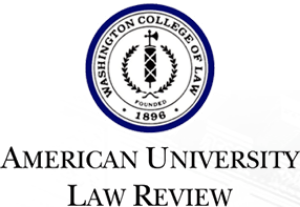In what year was the college founded?
Based on the image, answer the question with as much detail as possible.

The year '1896' is marked on the emblem, which signifies the founding year of the college.